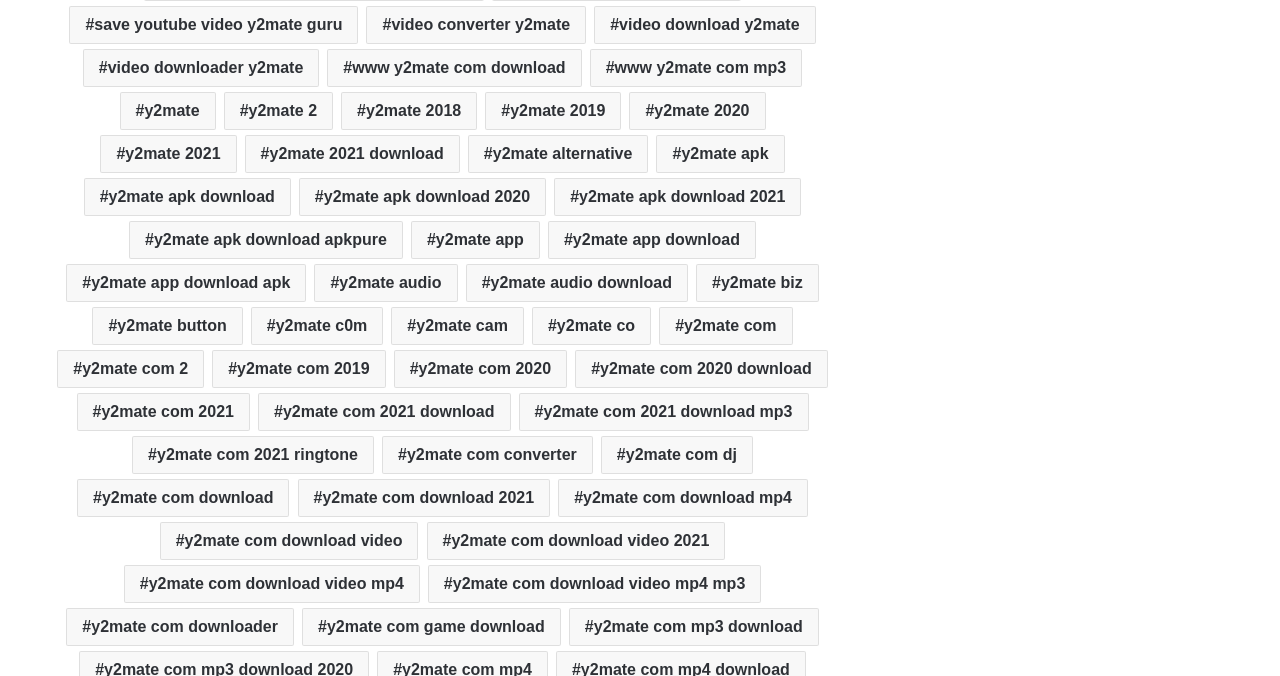Could you highlight the region that needs to be clicked to execute the instruction: "Visit the 'y2mate' website"?

[0.093, 0.136, 0.168, 0.193]